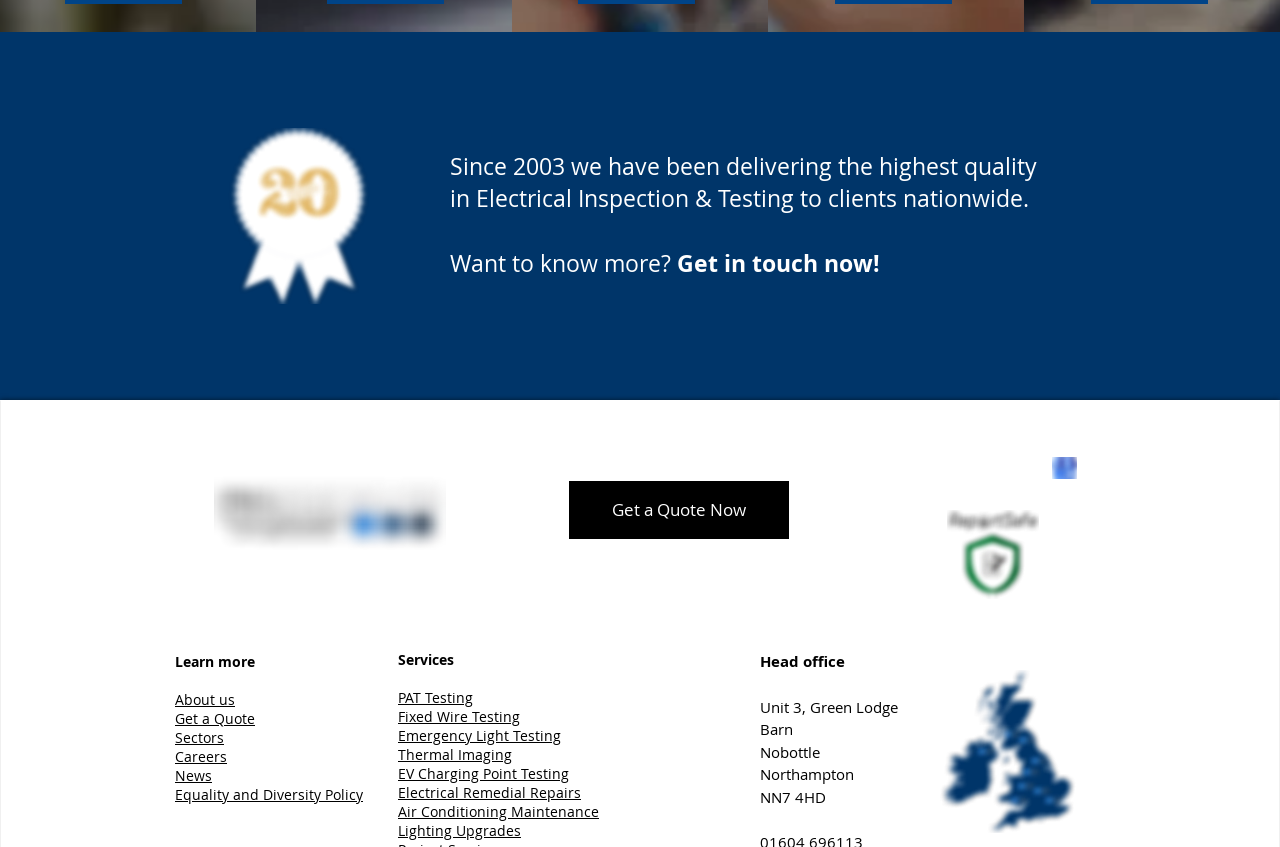Please pinpoint the bounding box coordinates for the region I should click to adhere to this instruction: "Click the 'Get a Quote Now' button".

[0.443, 0.565, 0.618, 0.639]